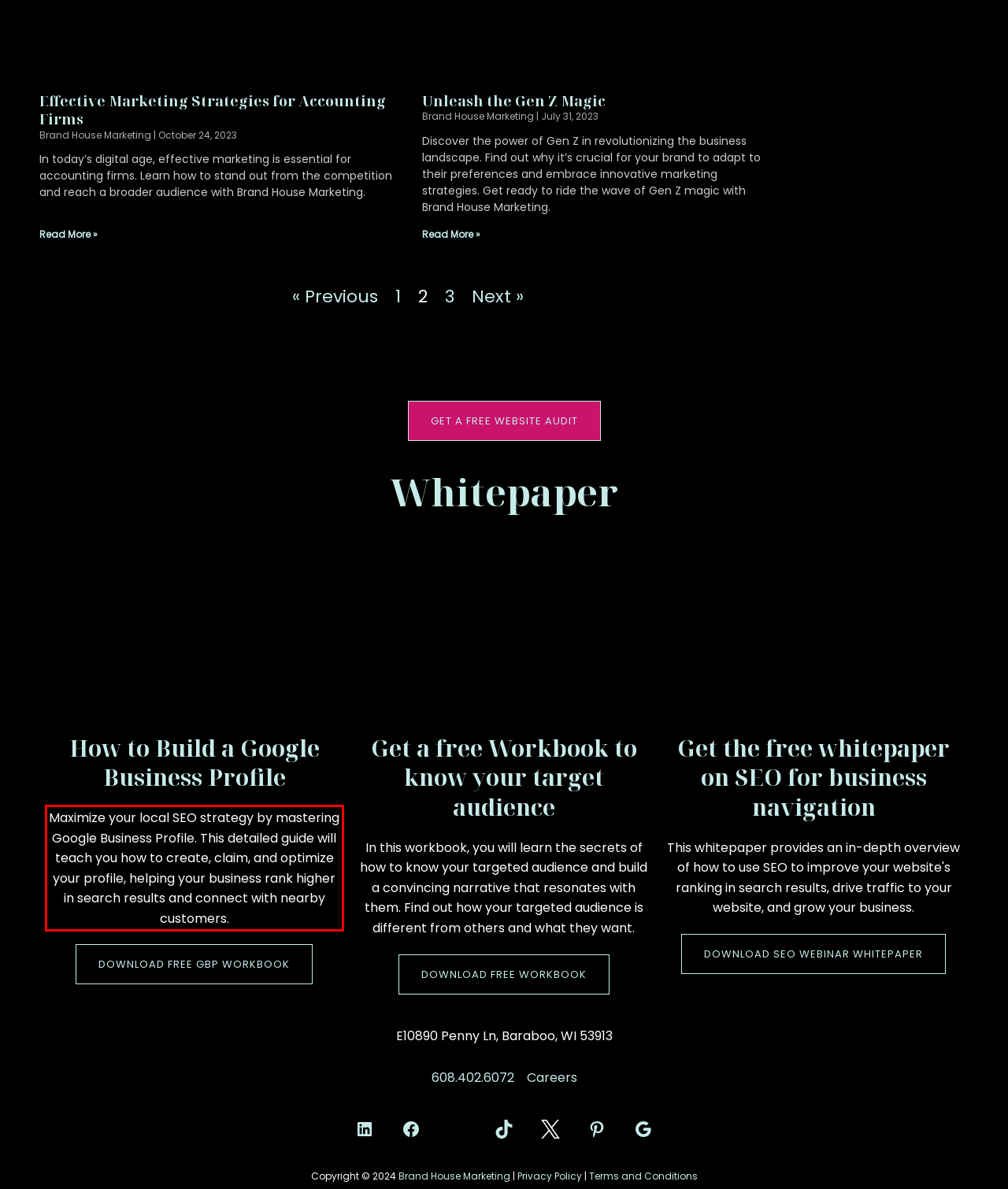The screenshot you have been given contains a UI element surrounded by a red rectangle. Use OCR to read and extract the text inside this red rectangle.

Maximize your local SEO strategy by mastering Google Business Profile. This detailed guide will teach you how to create, claim, and optimize your profile, helping your business rank higher in search results and connect with nearby customers.